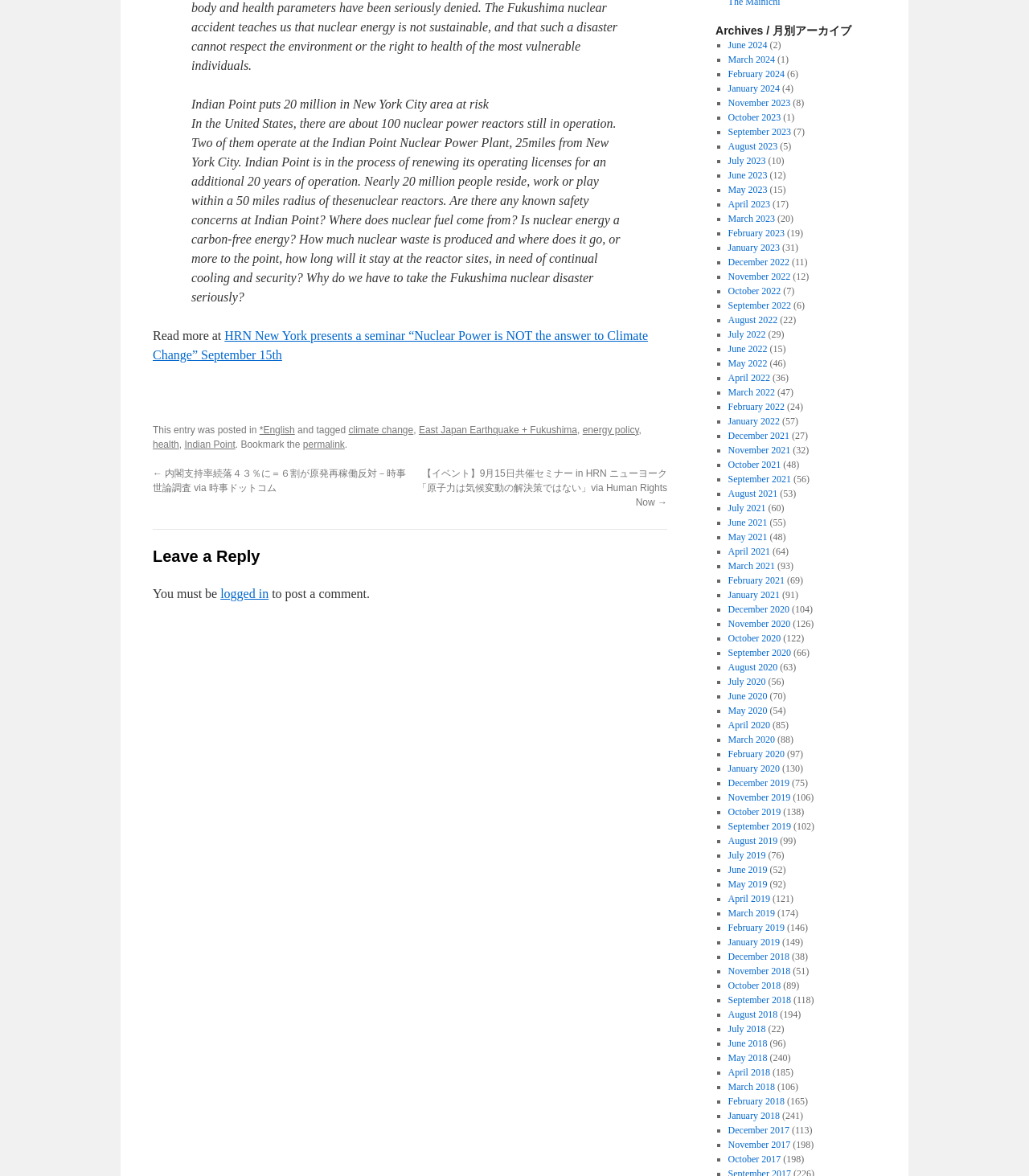How many people reside, work or play within a 50 miles radius of the nuclear reactors?
Provide a fully detailed and comprehensive answer to the question.

According to the webpage, nearly 20 million people reside, work or play within a 50 miles radius of the nuclear reactors at Indian Point Nuclear Power Plant.